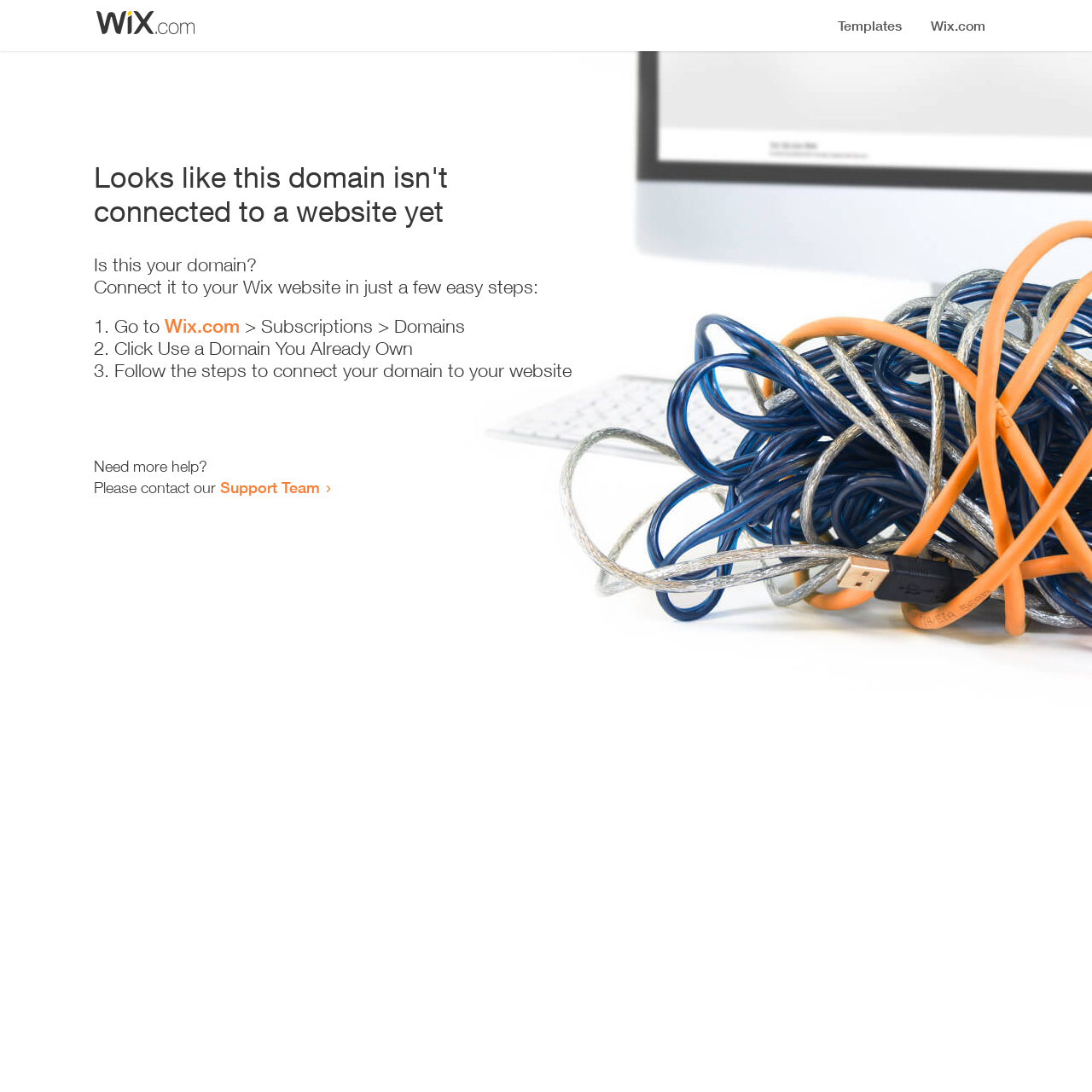What is the purpose of this webpage?
Examine the image closely and answer the question with as much detail as possible.

The purpose of this webpage is to guide the user to connect their domain to their Wix website, as indicated by the heading and the steps provided on the webpage.